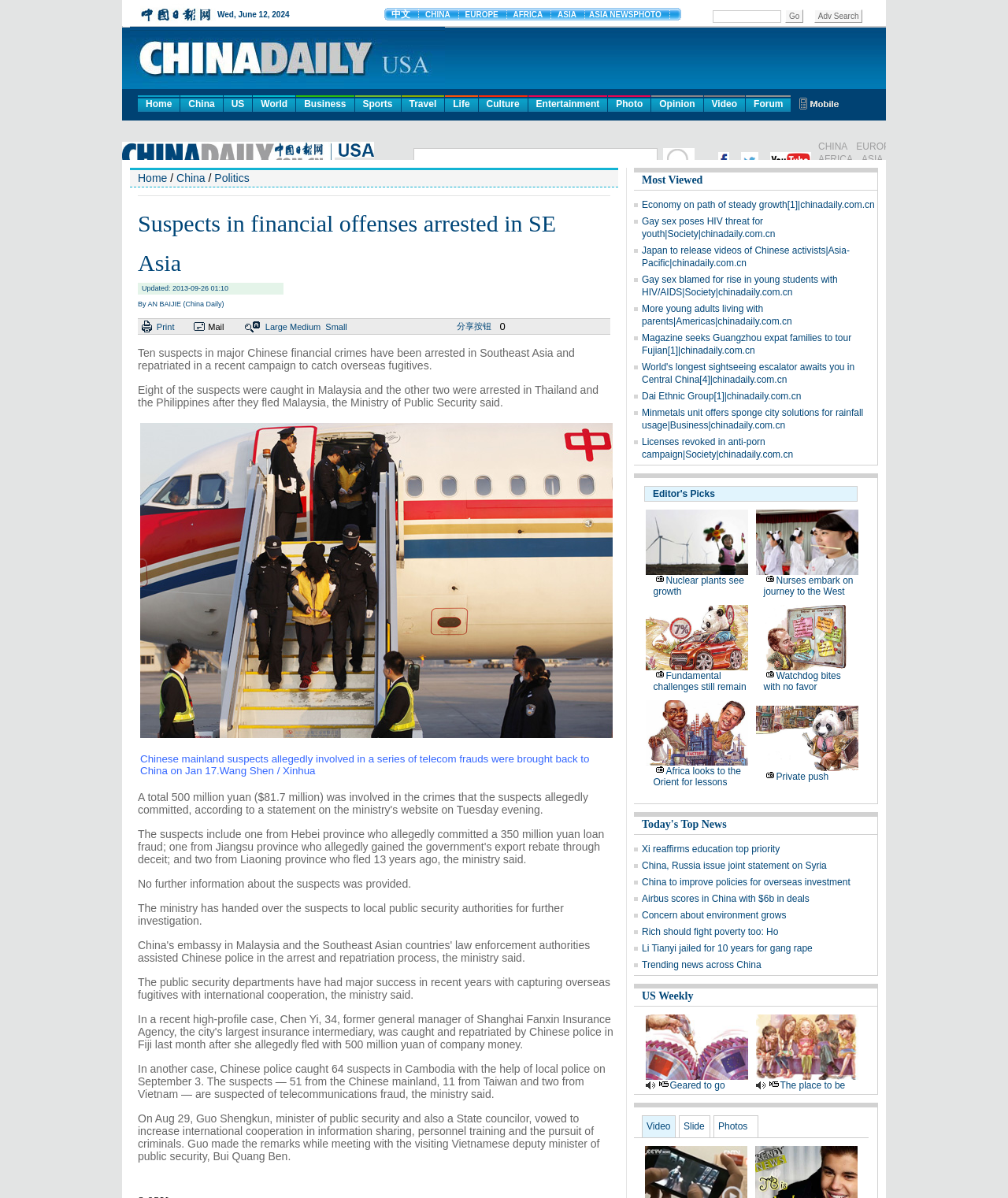Determine the bounding box coordinates of the clickable element to complete this instruction: "Click on the '分享按钮' link". Provide the coordinates in the format of four float numbers between 0 and 1, [left, top, right, bottom].

[0.453, 0.266, 0.496, 0.279]